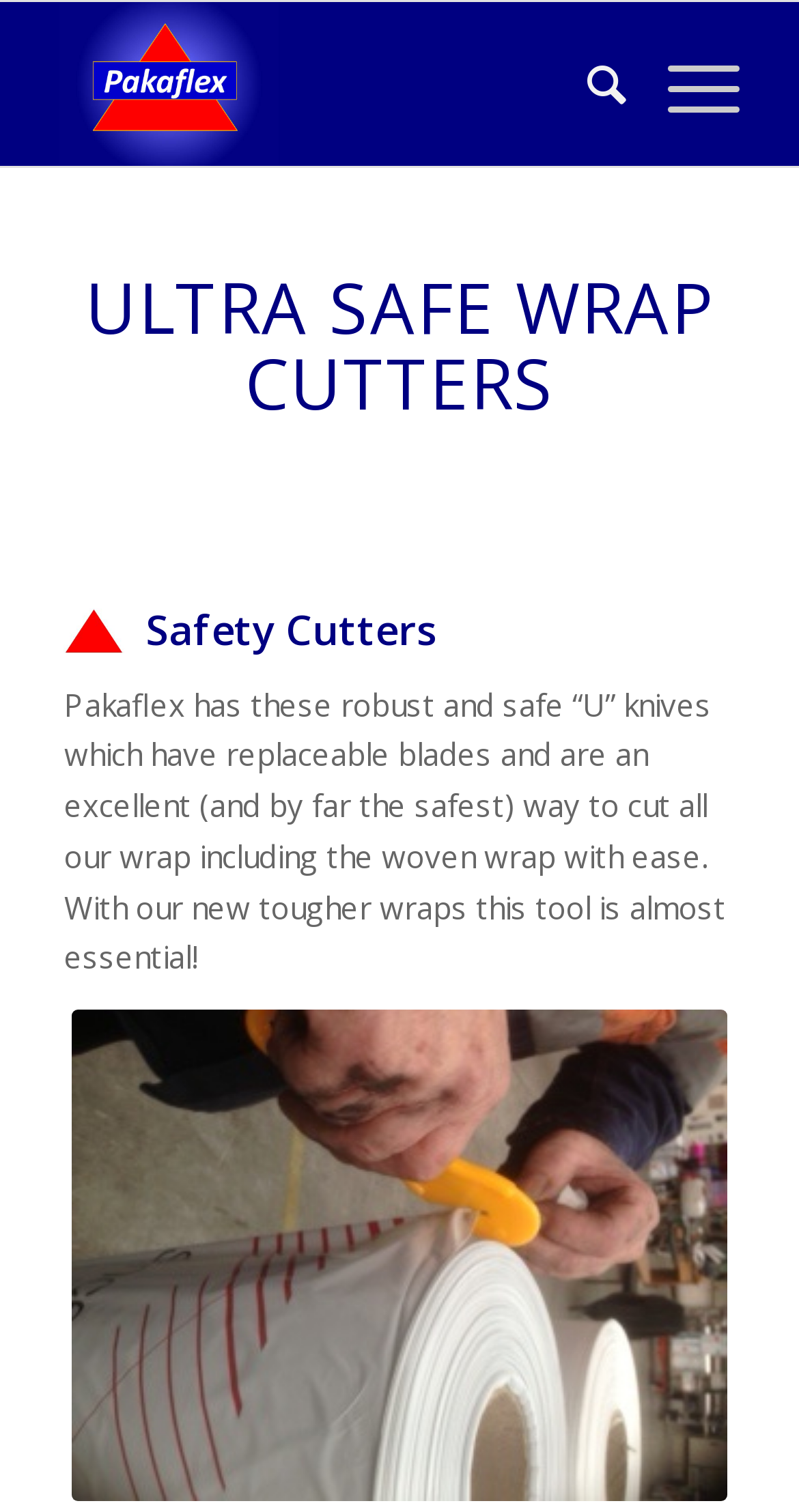Give a one-word or one-phrase response to the question:
What is the purpose of the Safety Cutters?

Cutting wraps